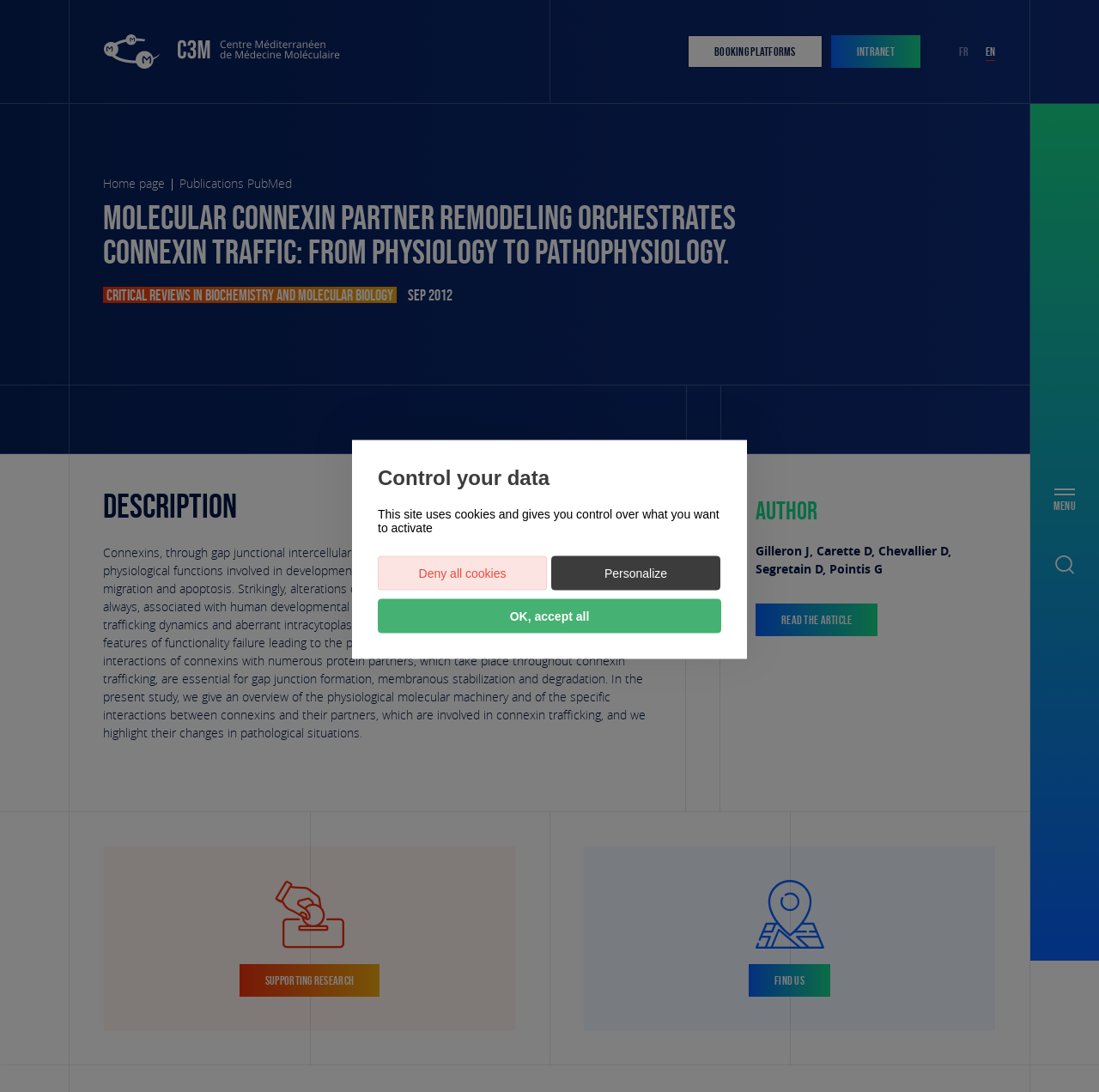Carefully examine the image and provide an in-depth answer to the question: What is the topic of the article?

The topic of the article is connexin traffic, which can be inferred from the heading 'Molecular connexin partner remodeling orchestrates connexin traffic: from physiology to pathophysiology.' and the description of the article.